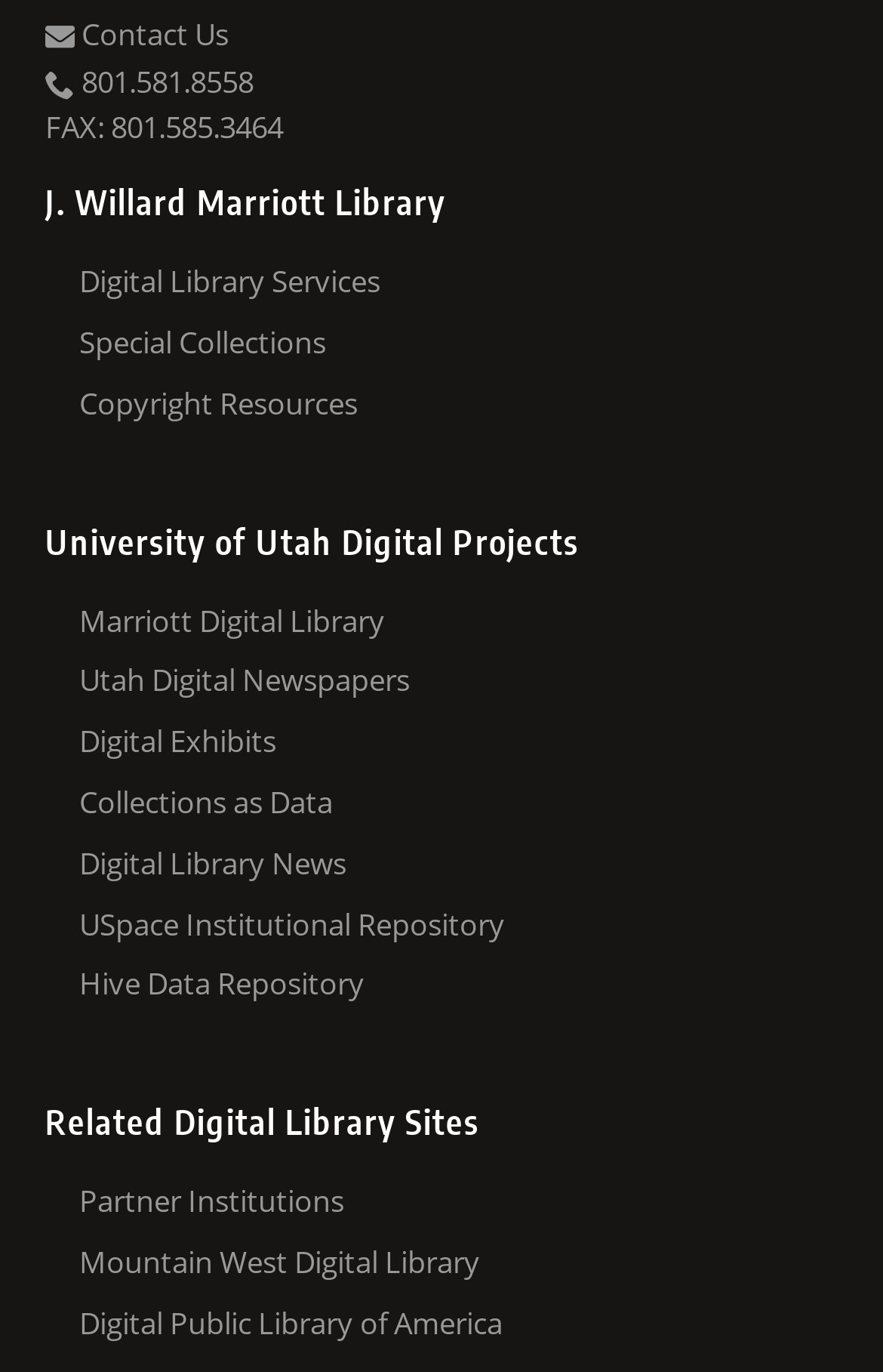Respond with a single word or phrase:
How many static text elements are at the bottom of the page?

2